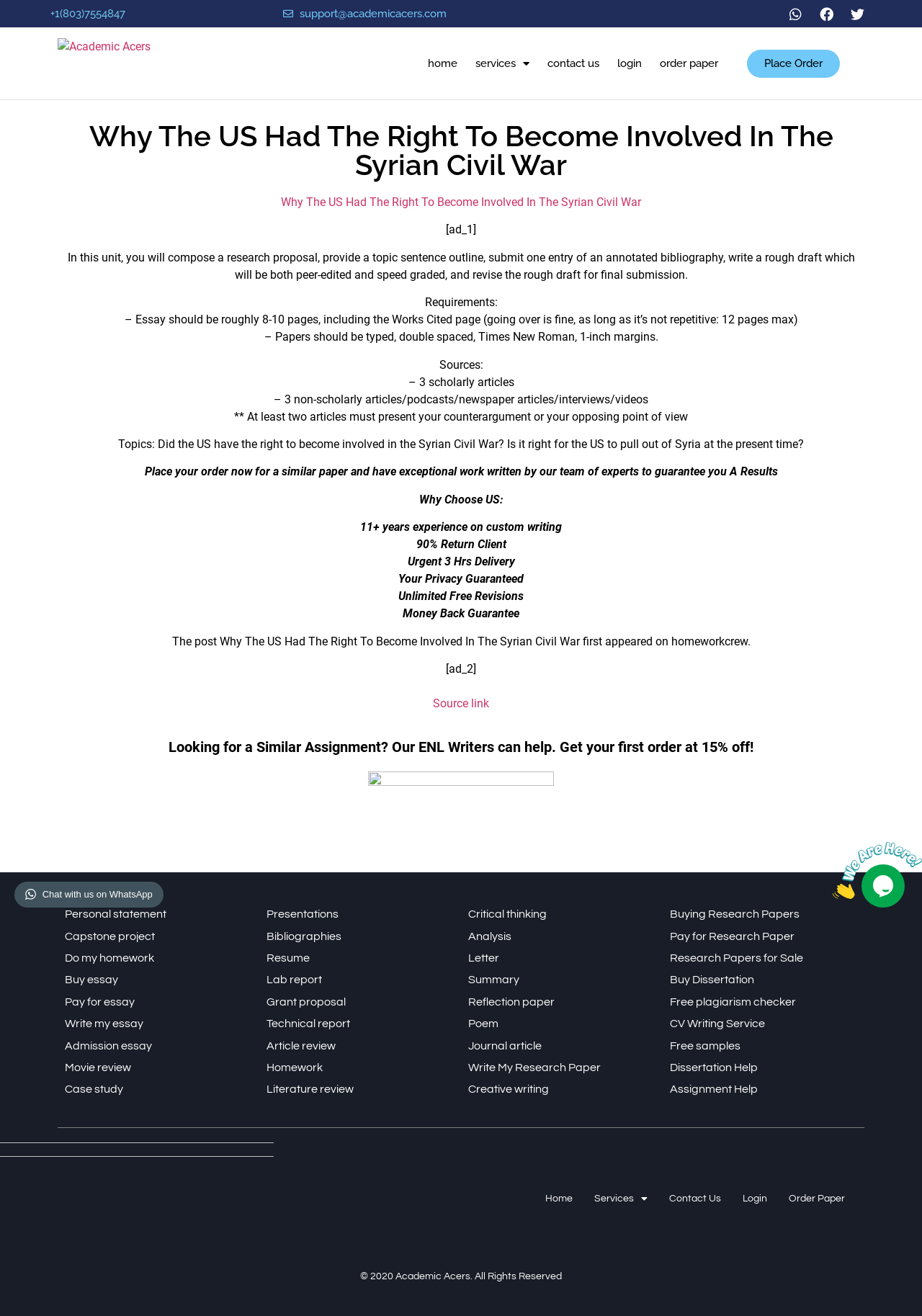What is the name of the company?
Answer the question using a single word or phrase, according to the image.

Academic Acers